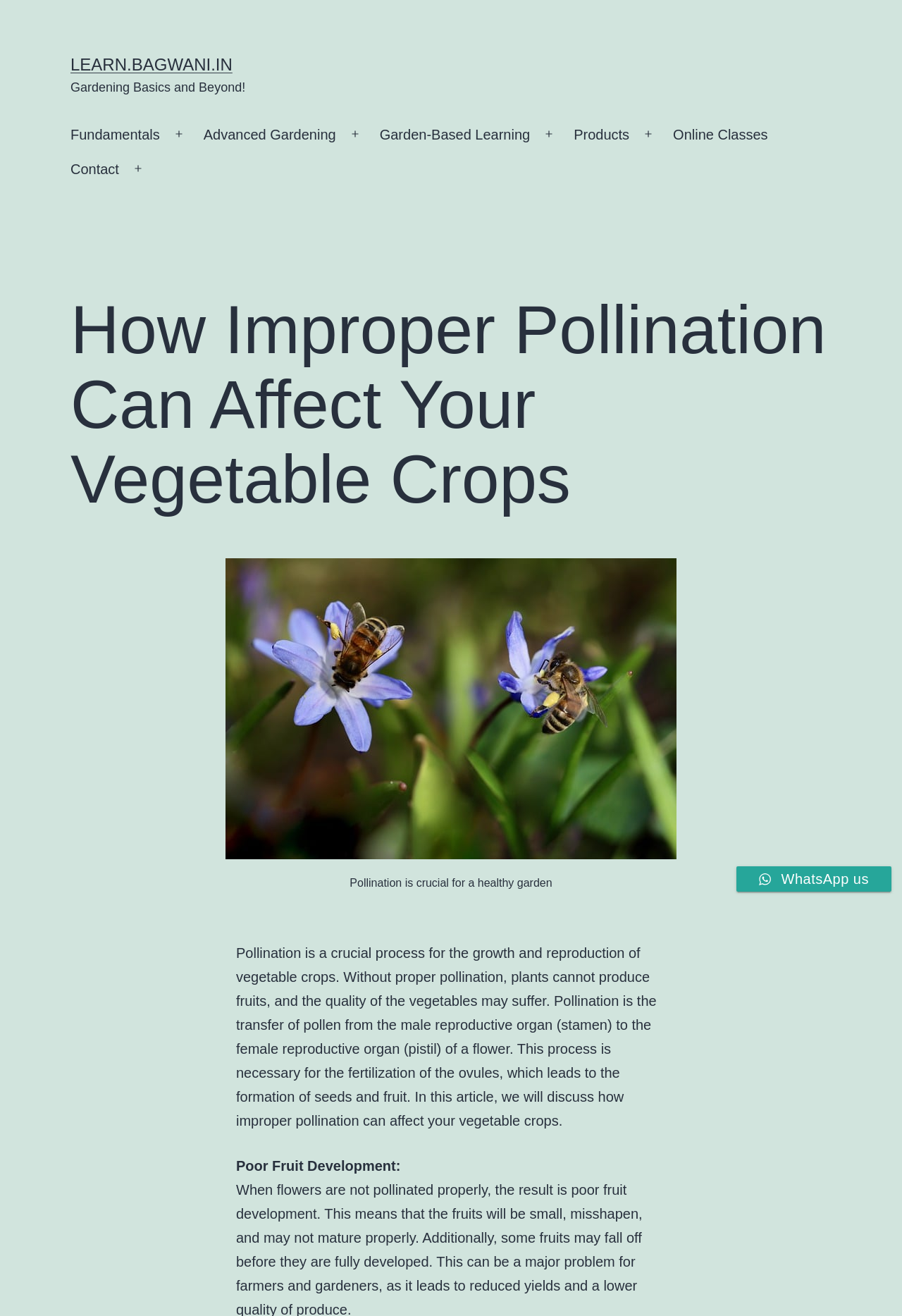Given the element description Let me choose, specify the bounding box coordinates of the corresponding UI element in the format (top-left x, top-left y, bottom-right x, bottom-right y). All values must be between 0 and 1.

None